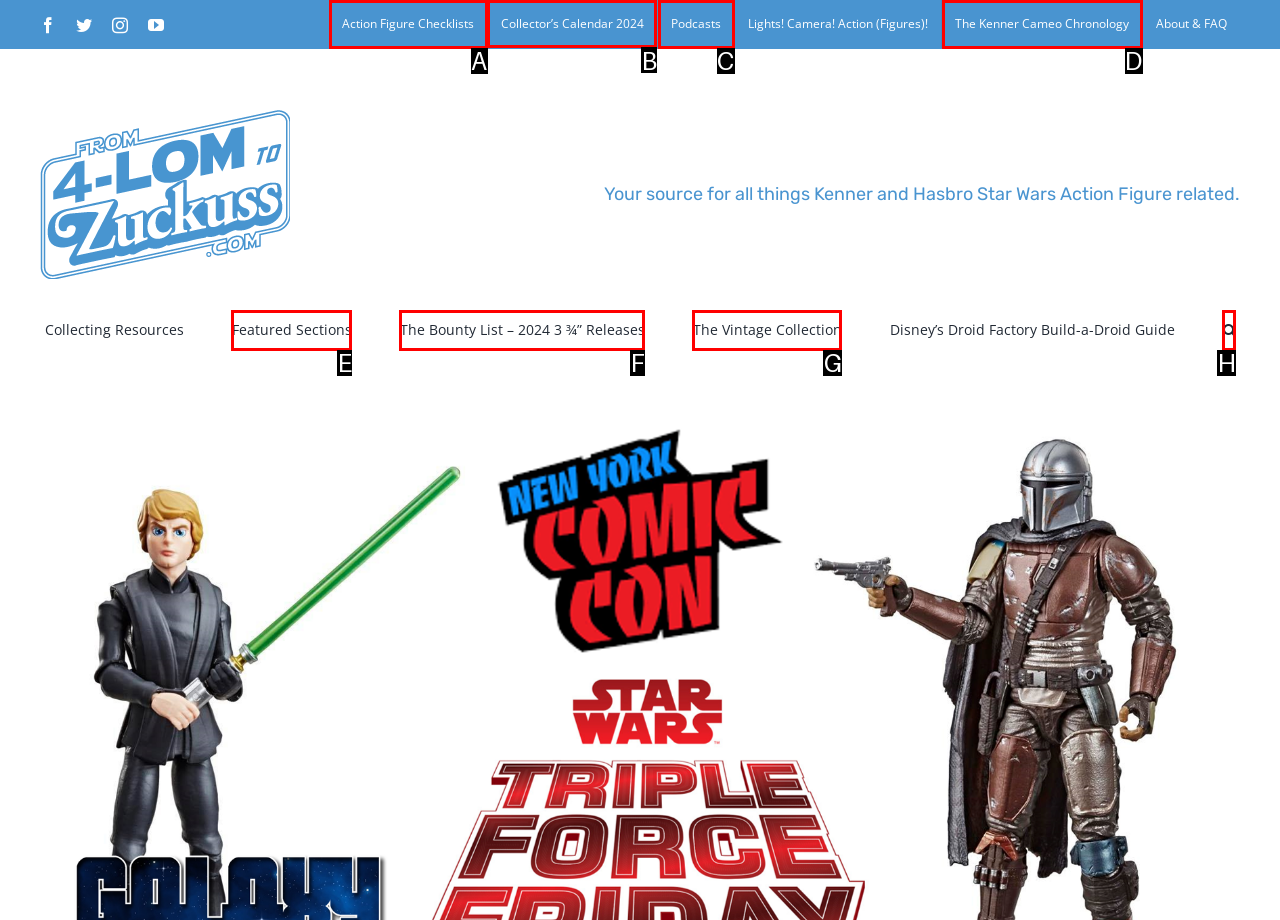Select the correct UI element to complete the task: Check the Collector’s Calendar 2024
Please provide the letter of the chosen option.

B